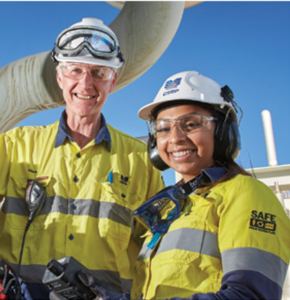Detail every significant feature and component of the image.

The image showcases two professionals in protective work gear, posing together in an outdoor industrial setting. The individuals, one male and one female, are wearing high-visibility yellow shirts with reflective stripes, indicating a commitment to safety in their work environment. Both are equipped with safety goggles and helmets, emphasizing the importance of personal protective equipment in their field. The backdrop features industrial pipes and clear blue skies, suggesting they are part of a facility focused on procedures like safety management, possibly within the ammonia or mining industries, in alignment with themes from recent articles on sustainable practices in these sectors. Their expressions convey a sense of teamwork and professionalism, highlighting the collaborative nature of their roles.